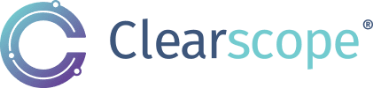What is the focus of Clearscope's administration?
Refer to the image and give a detailed response to the question.

The caption states that Clearscope focuses on retirement plan administration, and their mission is to elevate understanding and management of retirement plans beyond just investments.